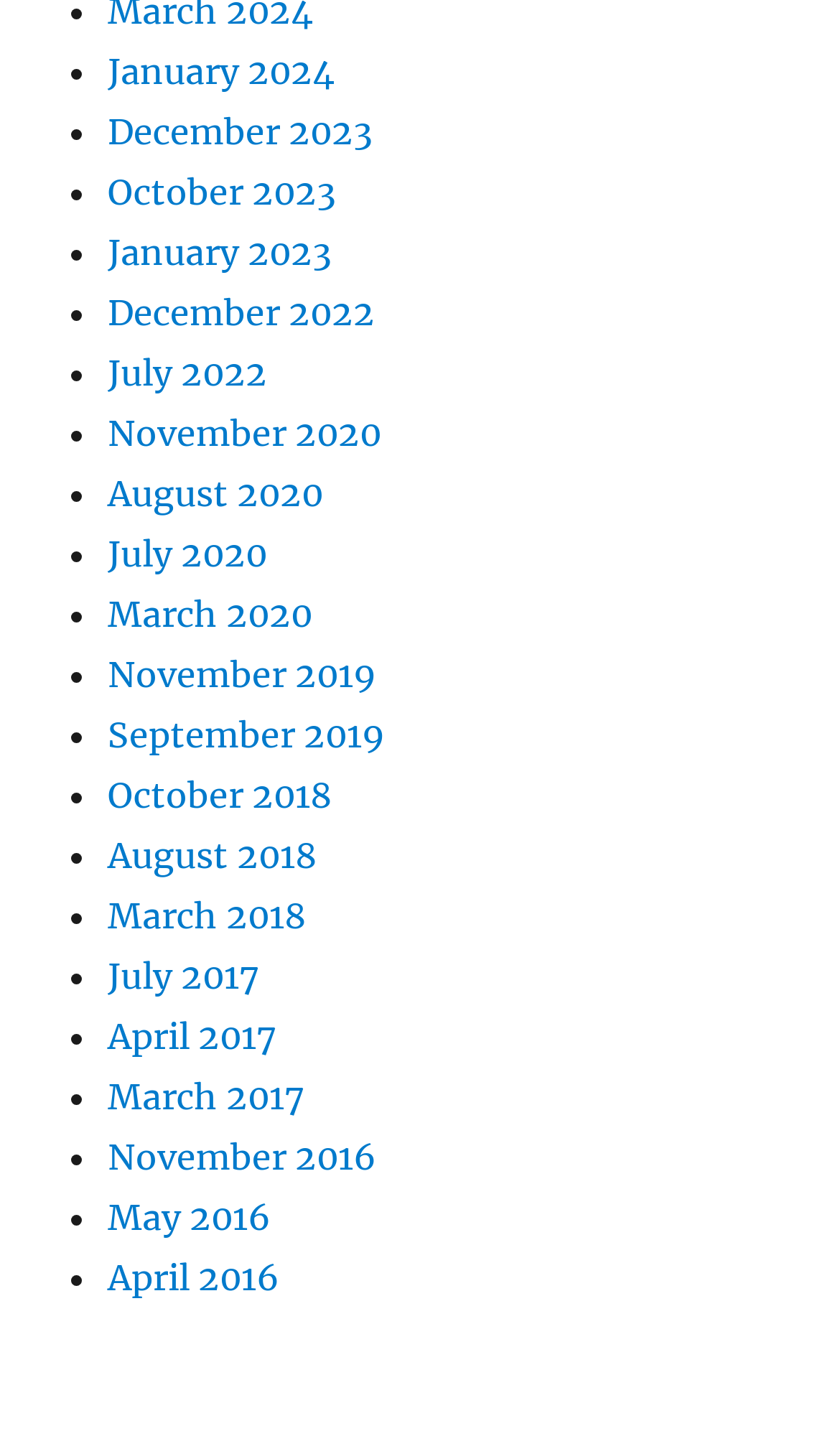What is the pattern of the list?
Please answer the question with as much detail as possible using the screenshot.

By examining the list of links on the webpage, I found that the pattern of the list is a collection of monthly archives, with each link representing a specific month and year.